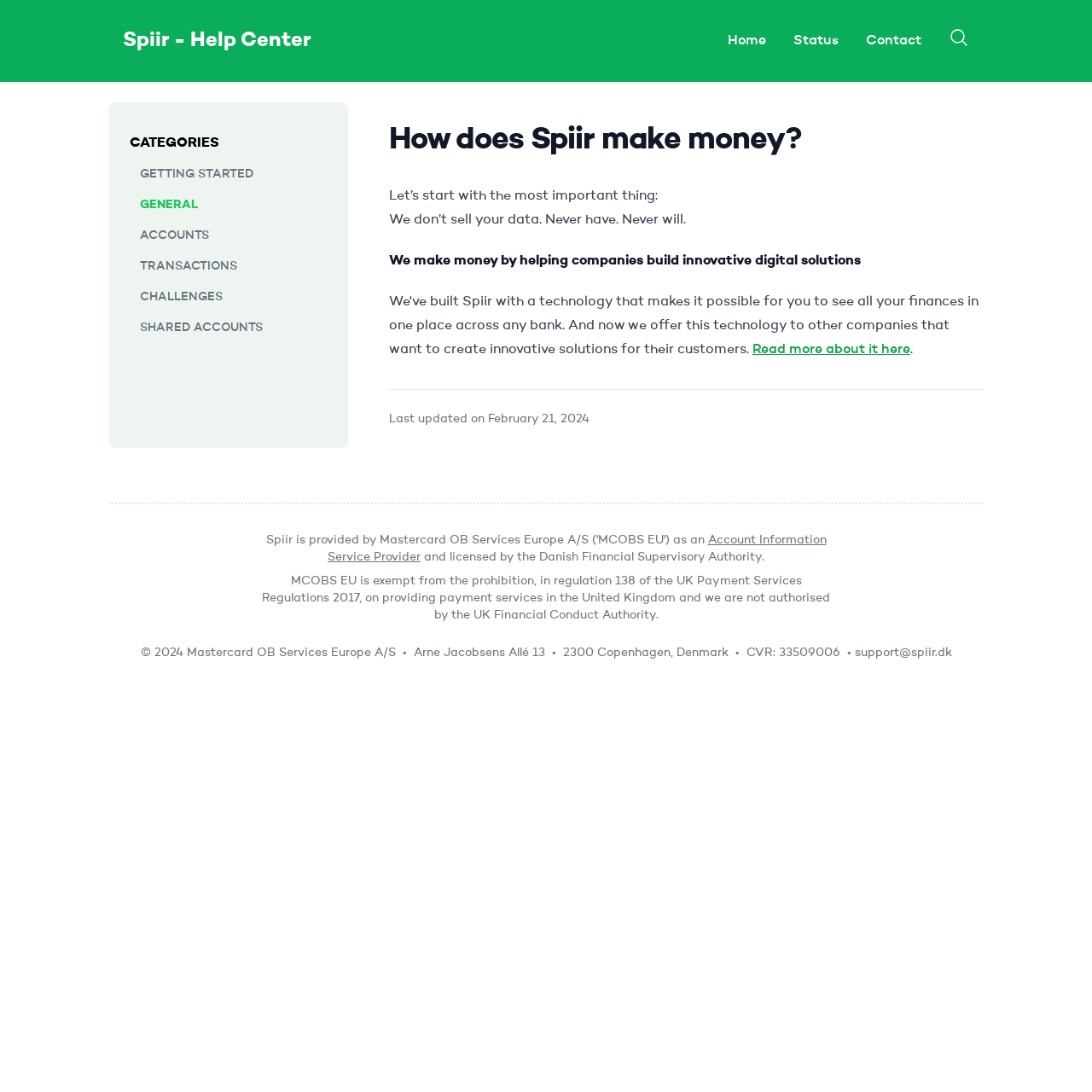Determine the bounding box of the UI element mentioned here: "Home". The coordinates must be in the format [left, top, right, bottom] with values ranging from 0 to 1.

[0.666, 0.031, 0.702, 0.044]